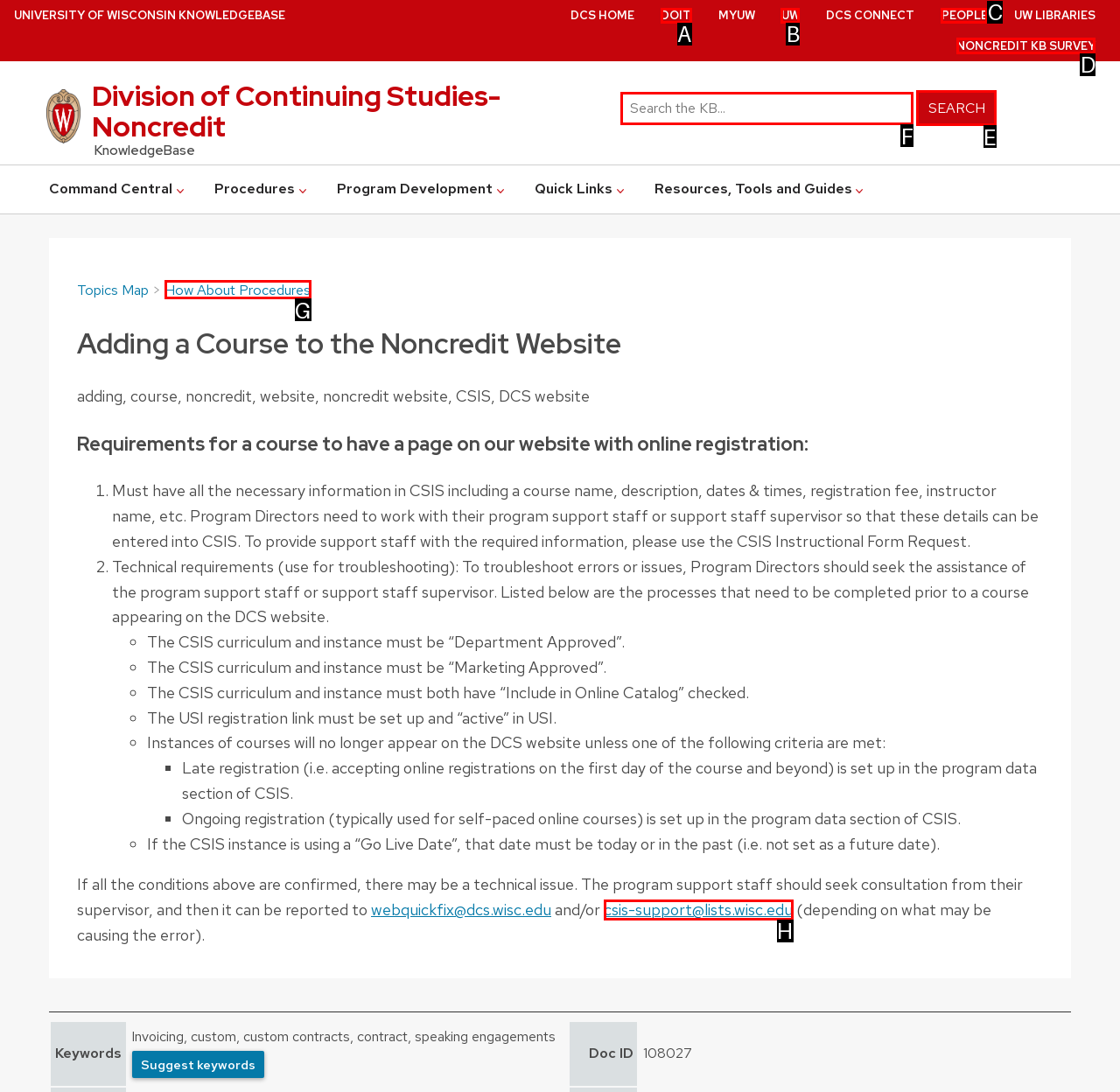Pick the option that should be clicked to perform the following task: Go to the 'NONCREDIT KB SURVEY' page
Answer with the letter of the selected option from the available choices.

D